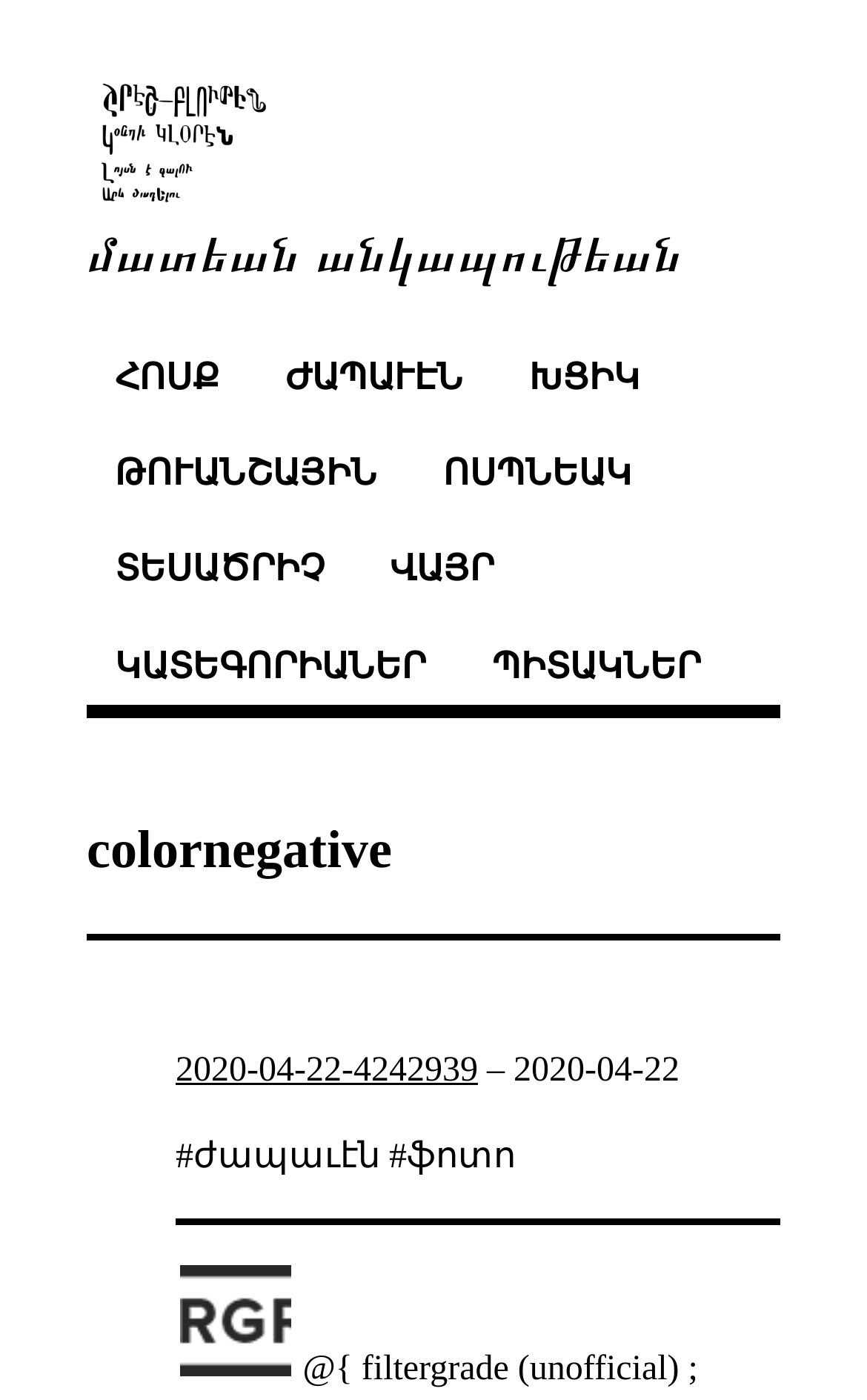Identify the bounding box coordinates of the element that should be clicked to fulfill this task: "View ԹՈՒԱՆՇԱՅԻՆ". The coordinates should be provided as four float numbers between 0 and 1, i.e., [left, top, right, bottom].

[0.112, 0.31, 0.456, 0.371]